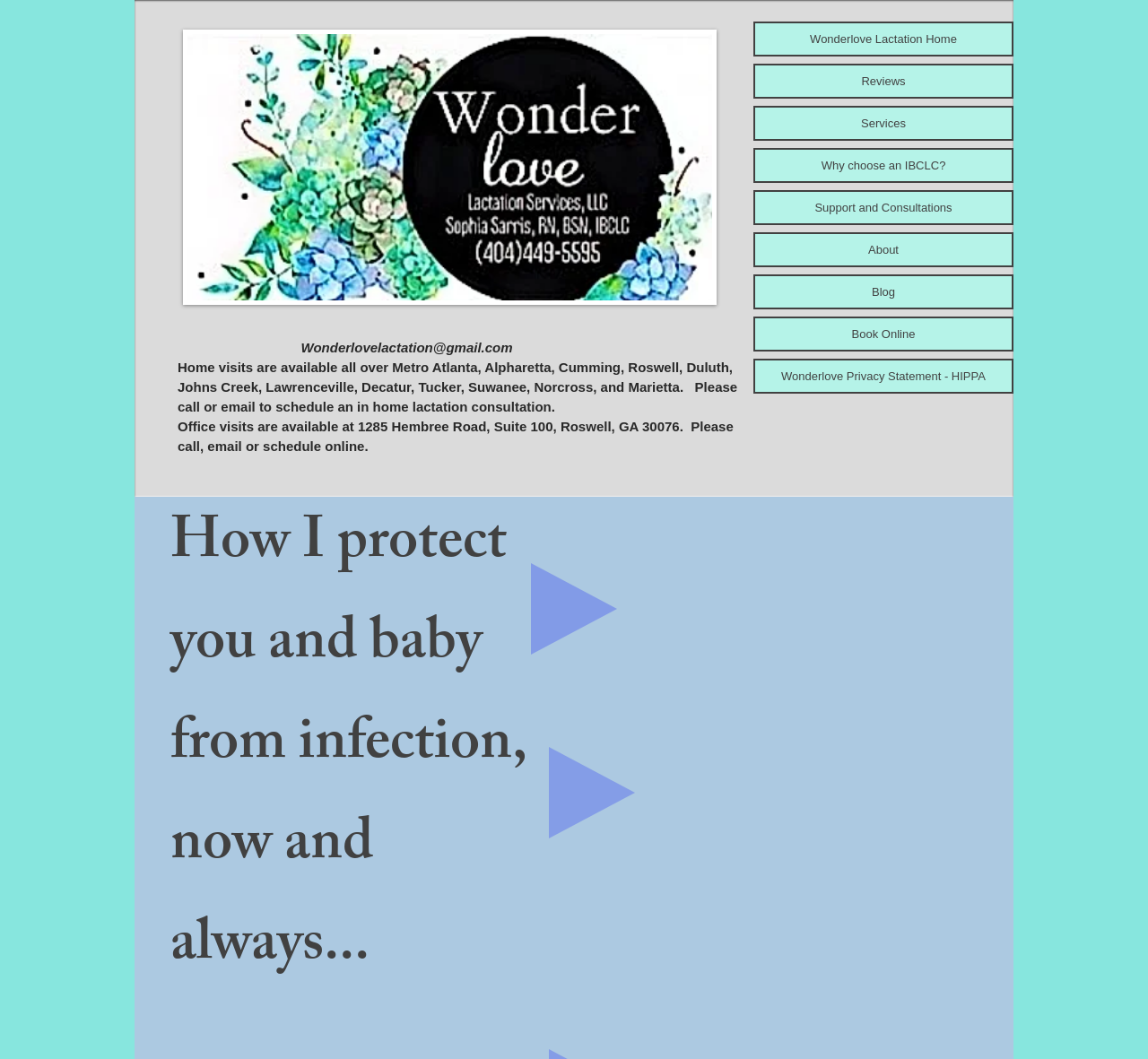What is the address of the office visit location? Look at the image and give a one-word or short phrase answer.

1285 Hembree Road, Suite 100, Roswell, GA 30076